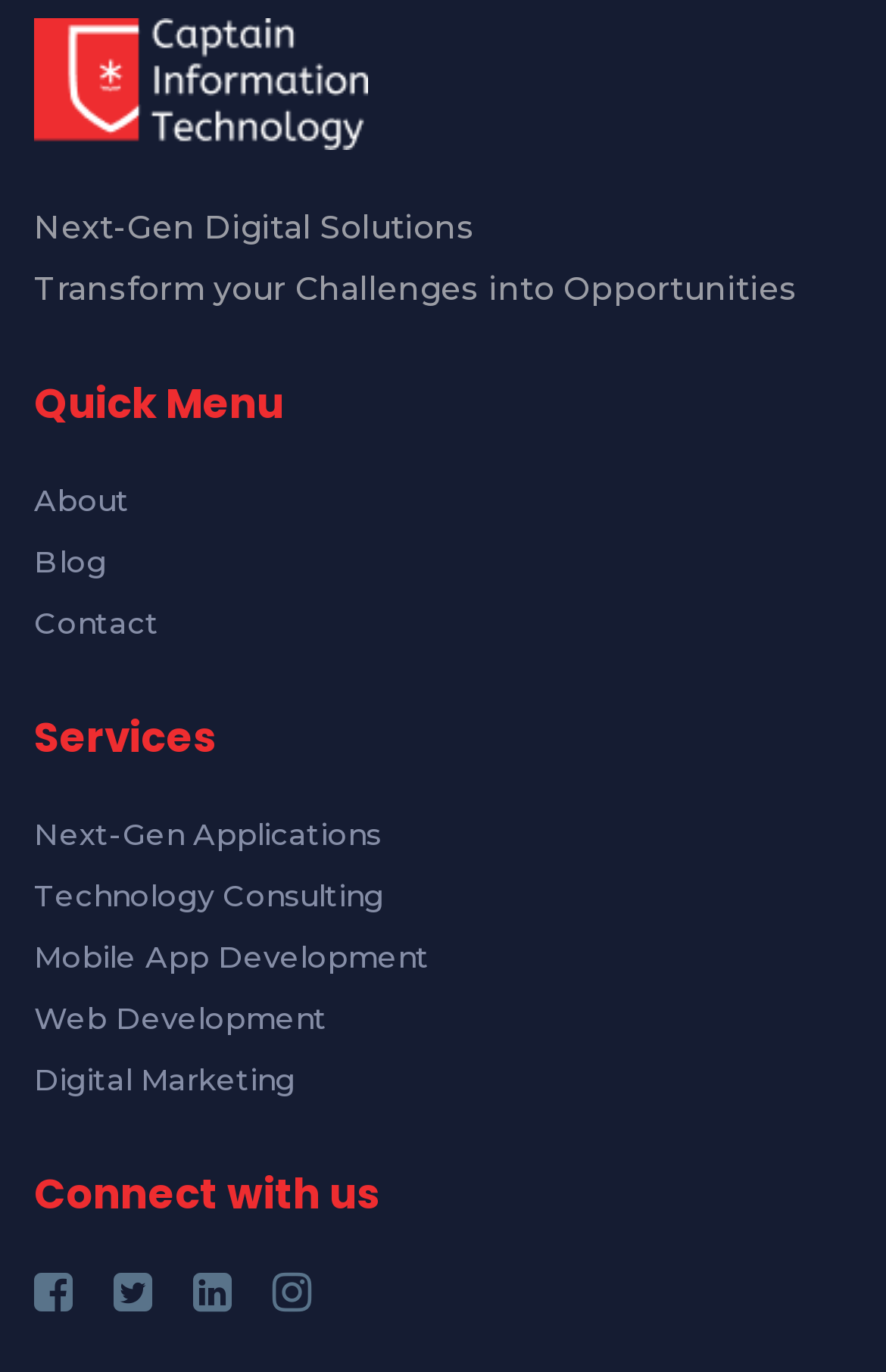Show the bounding box coordinates of the region that should be clicked to follow the instruction: "Contact us."

[0.038, 0.44, 0.179, 0.467]